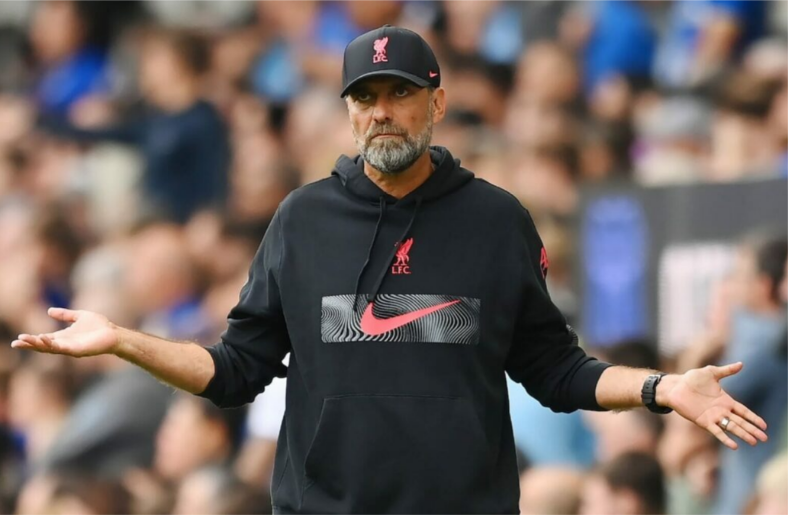By analyzing the image, answer the following question with a detailed response: What is Jürgen Klopp's emotional state?

Jürgen Klopp's contemplative expression and gestures with both arms suggest that he is frustrated and uncertain about something, possibly related to the recent play on the field or the team's performance in the match.